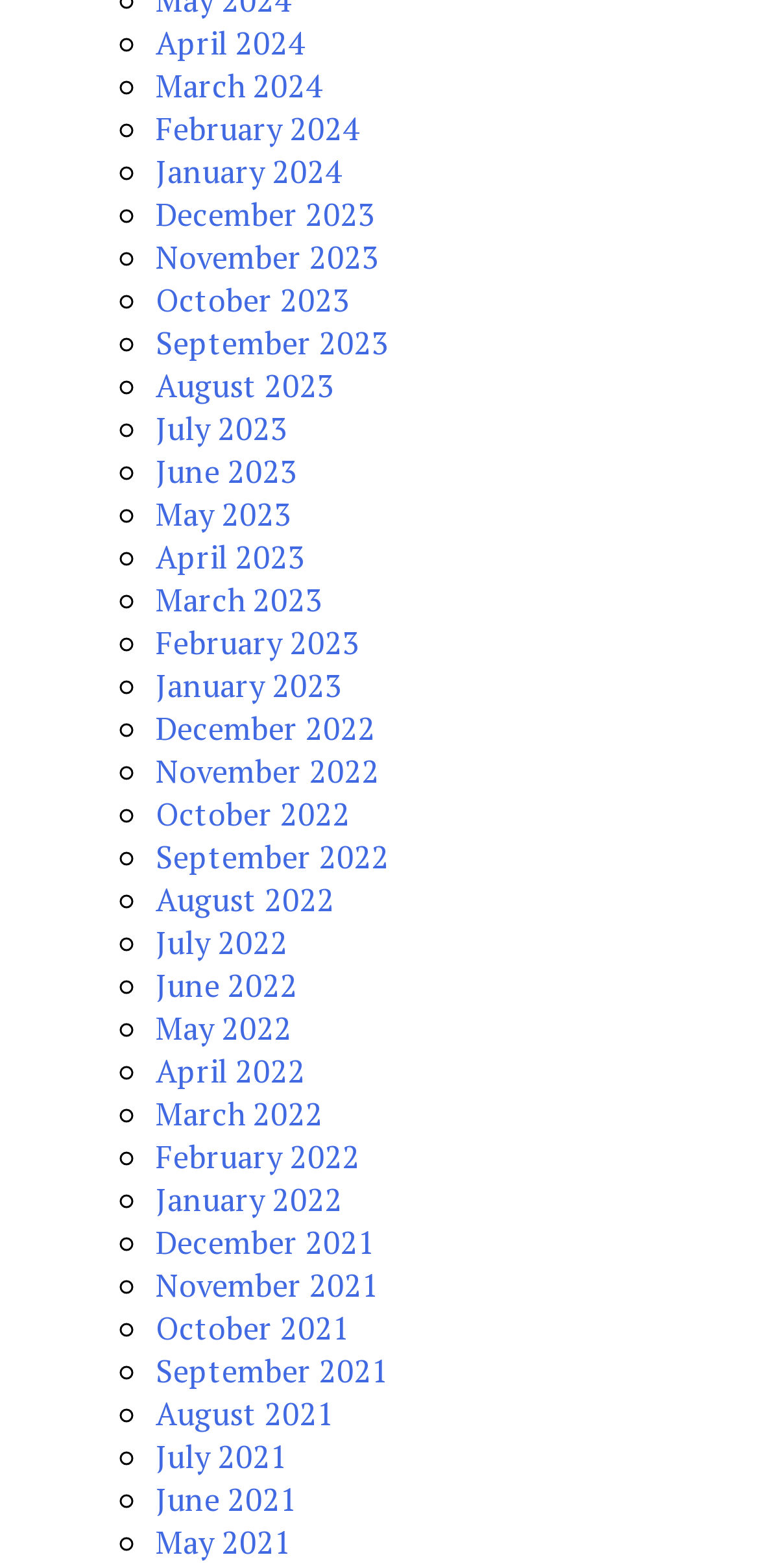Please identify the bounding box coordinates of the clickable area that will fulfill the following instruction: "Go to June 2021". The coordinates should be in the format of four float numbers between 0 and 1, i.e., [left, top, right, bottom].

[0.205, 0.943, 0.392, 0.97]